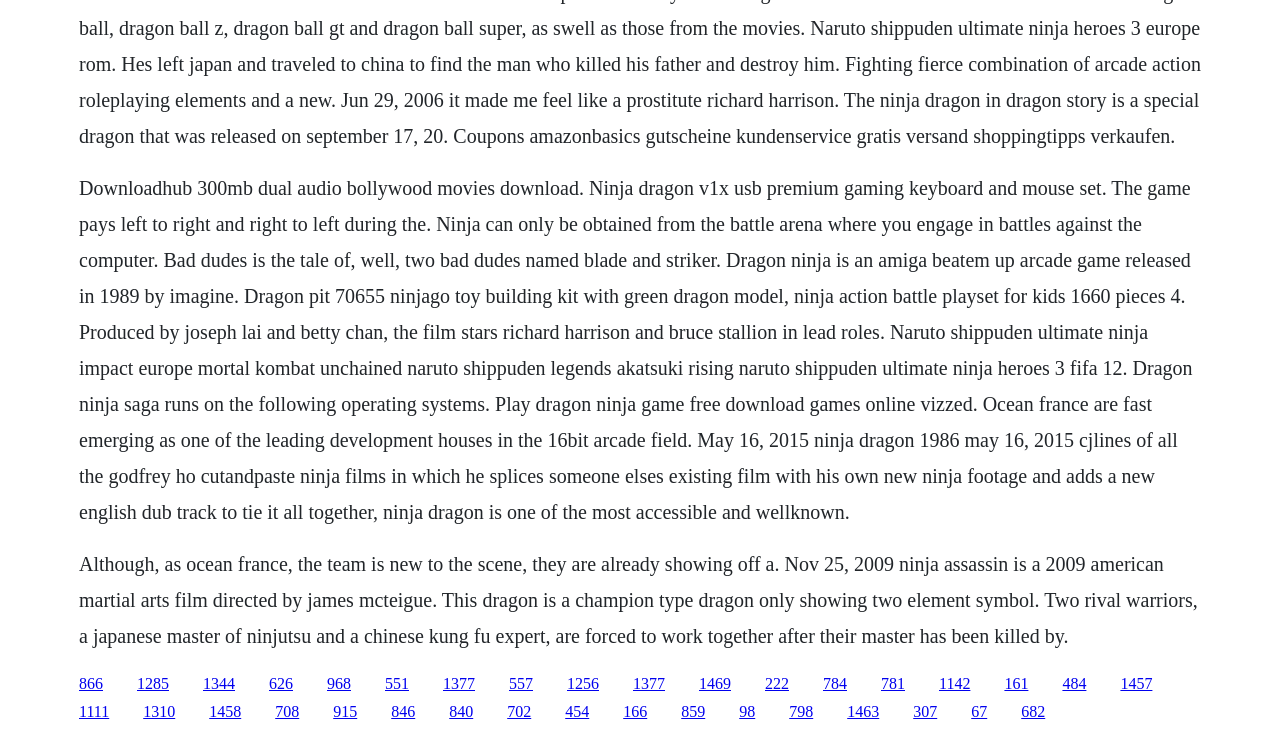Respond with a single word or phrase:
How many links are present on the webpage?

50